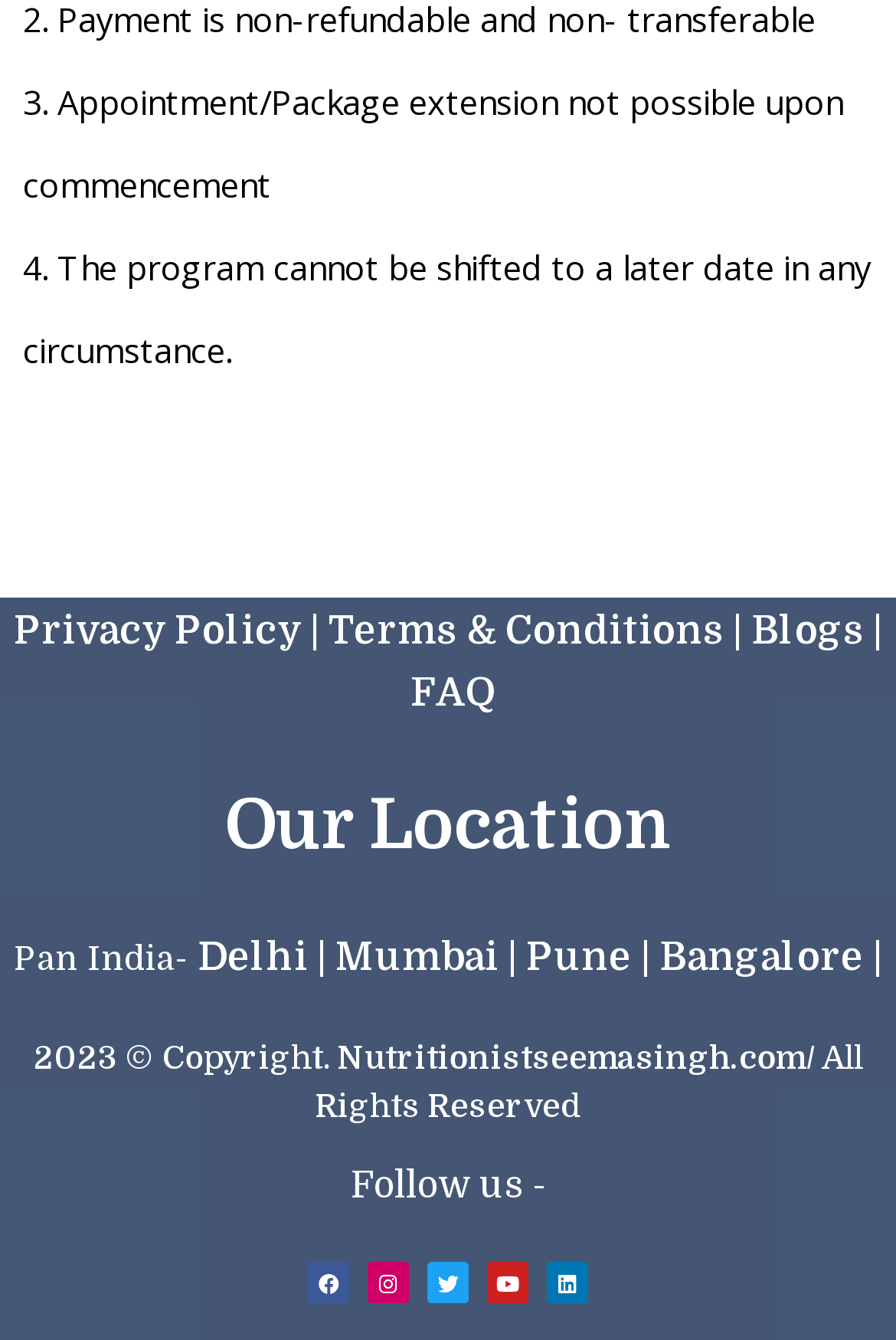What is the location mentioned after 'Our Location'?
Refer to the image and provide a detailed answer to the question.

After the static text element 'Our Location' located at [0.25, 0.586, 0.75, 0.645], the webpage mentions 'Pan India-' as a location, which is a static text element located at [0.015, 0.701, 0.221, 0.731].